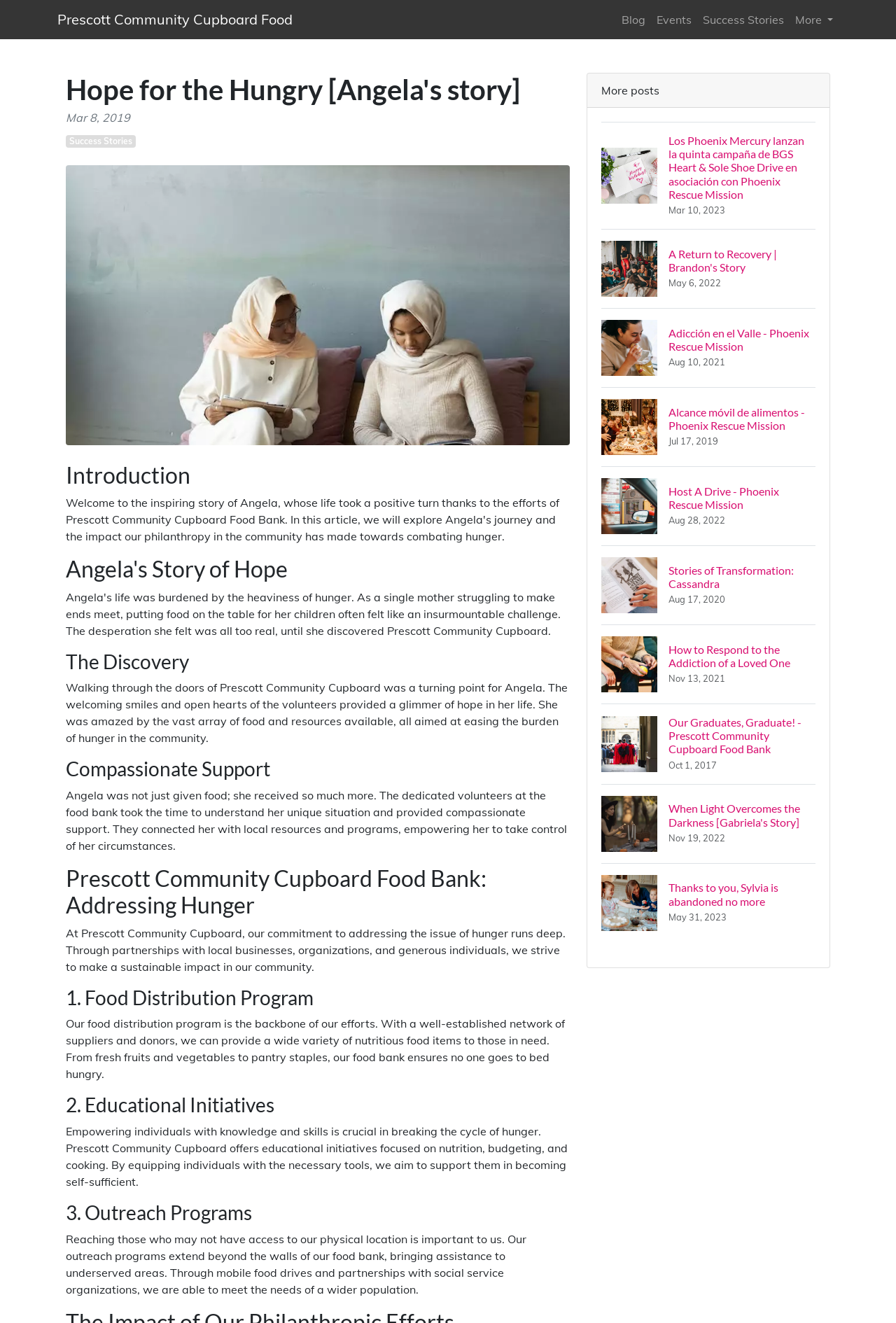Please find the bounding box coordinates of the element that you should click to achieve the following instruction: "View more posts". The coordinates should be presented as four float numbers between 0 and 1: [left, top, right, bottom].

[0.881, 0.004, 0.936, 0.025]